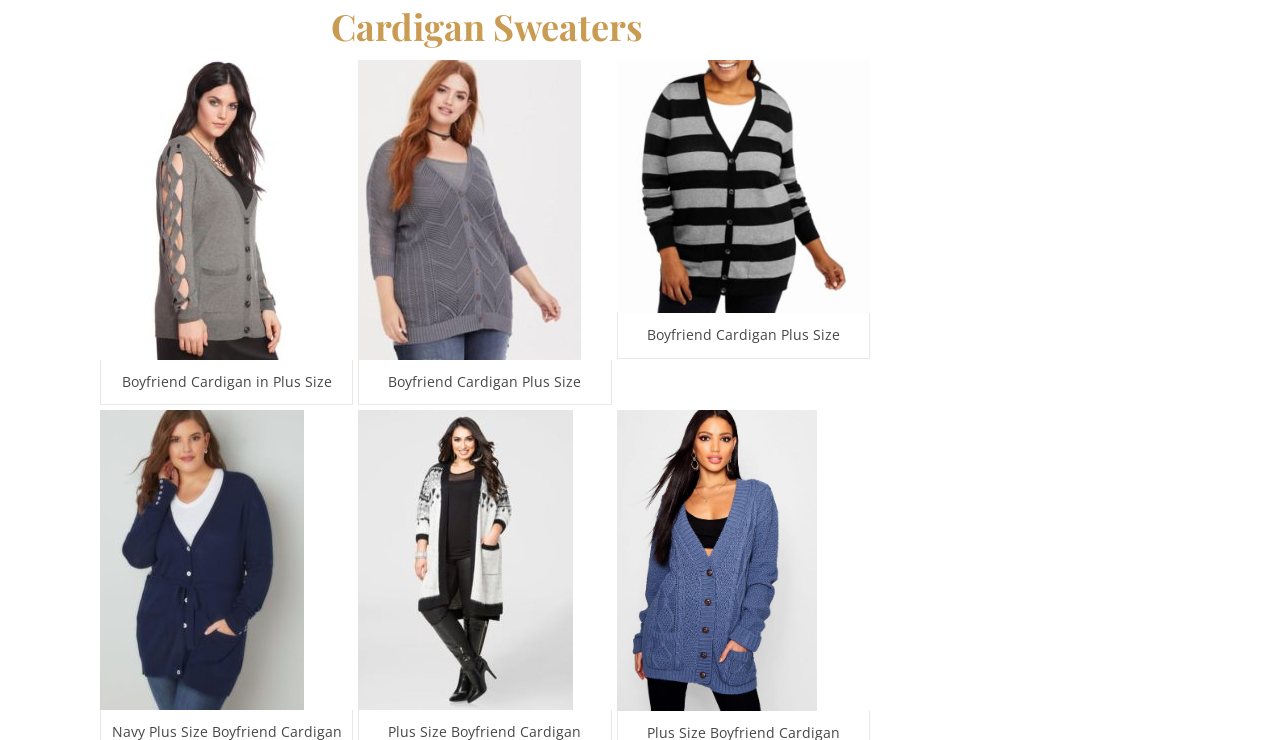Provide your answer in a single word or phrase: 
What is the common theme among the products?

Boyfriend Cardigan